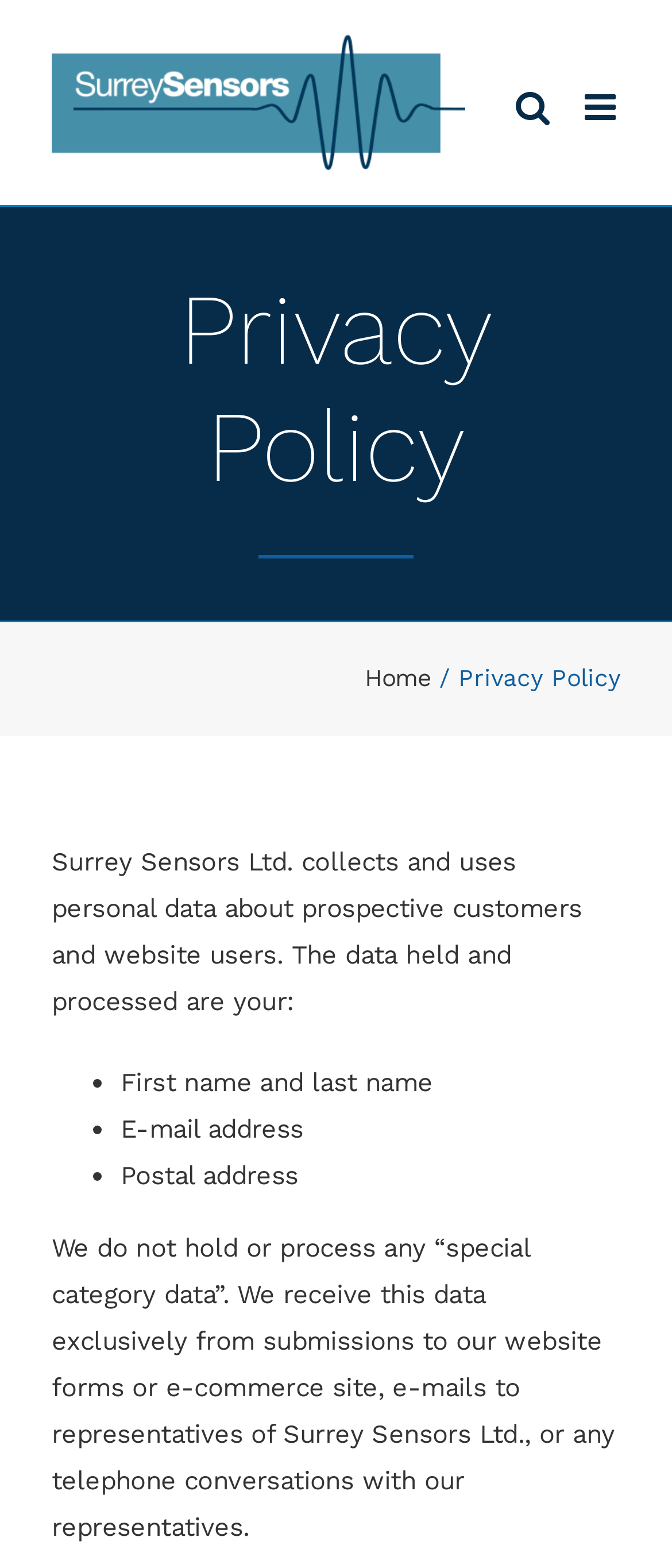What type of data does Surrey Sensors Ltd. not hold or process?
Please respond to the question thoroughly and include all relevant details.

The webpage contains a static text 'We do not hold or process any “special category data”.' which explicitly states that Surrey Sensors Ltd. does not hold or process special category data.